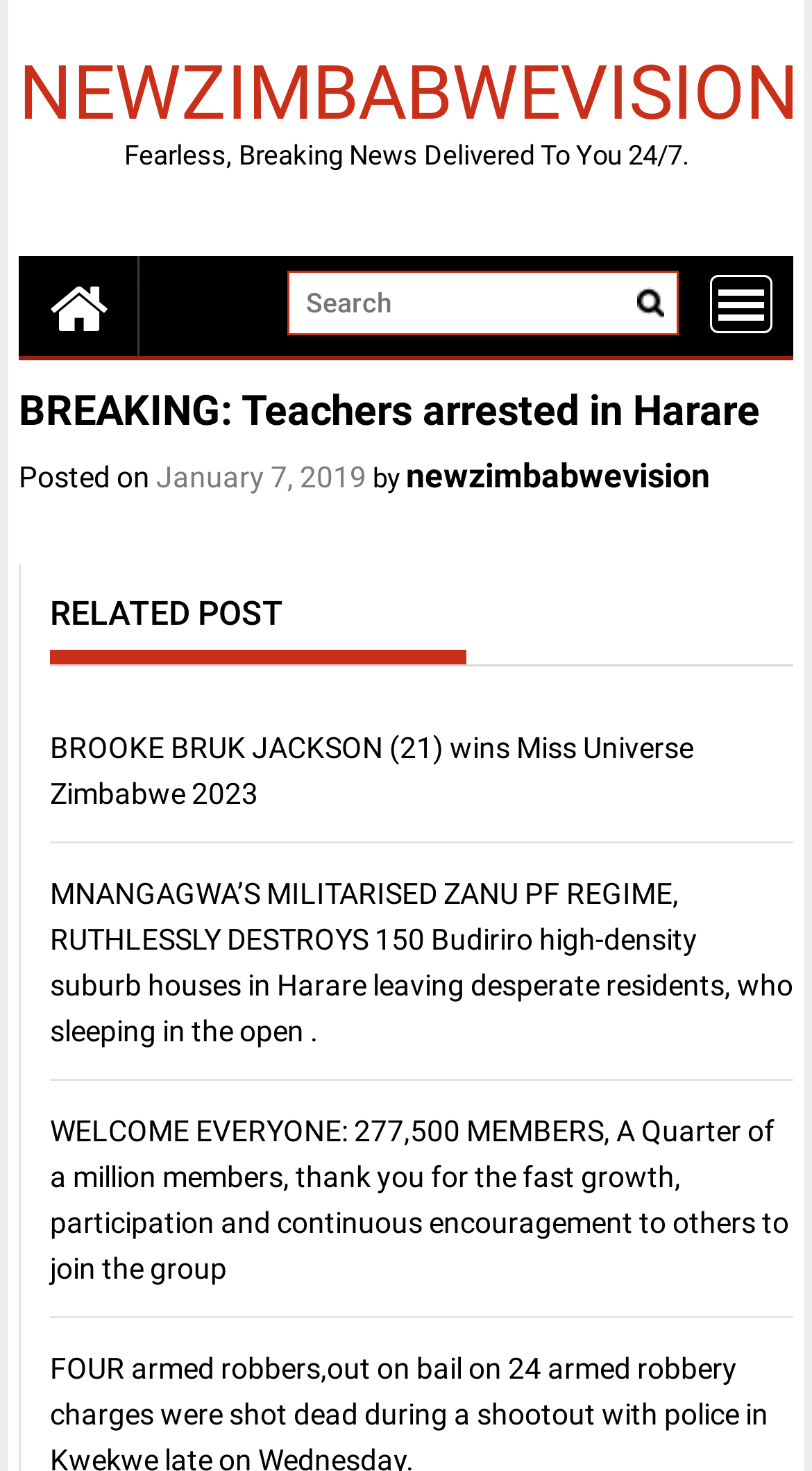Determine the bounding box coordinates for the UI element described. Format the coordinates as (top-left x, top-left y, bottom-right x, bottom-right y) and ensure all values are between 0 and 1. Element description: January 7, 2019January 7, 2019

[0.192, 0.313, 0.451, 0.336]